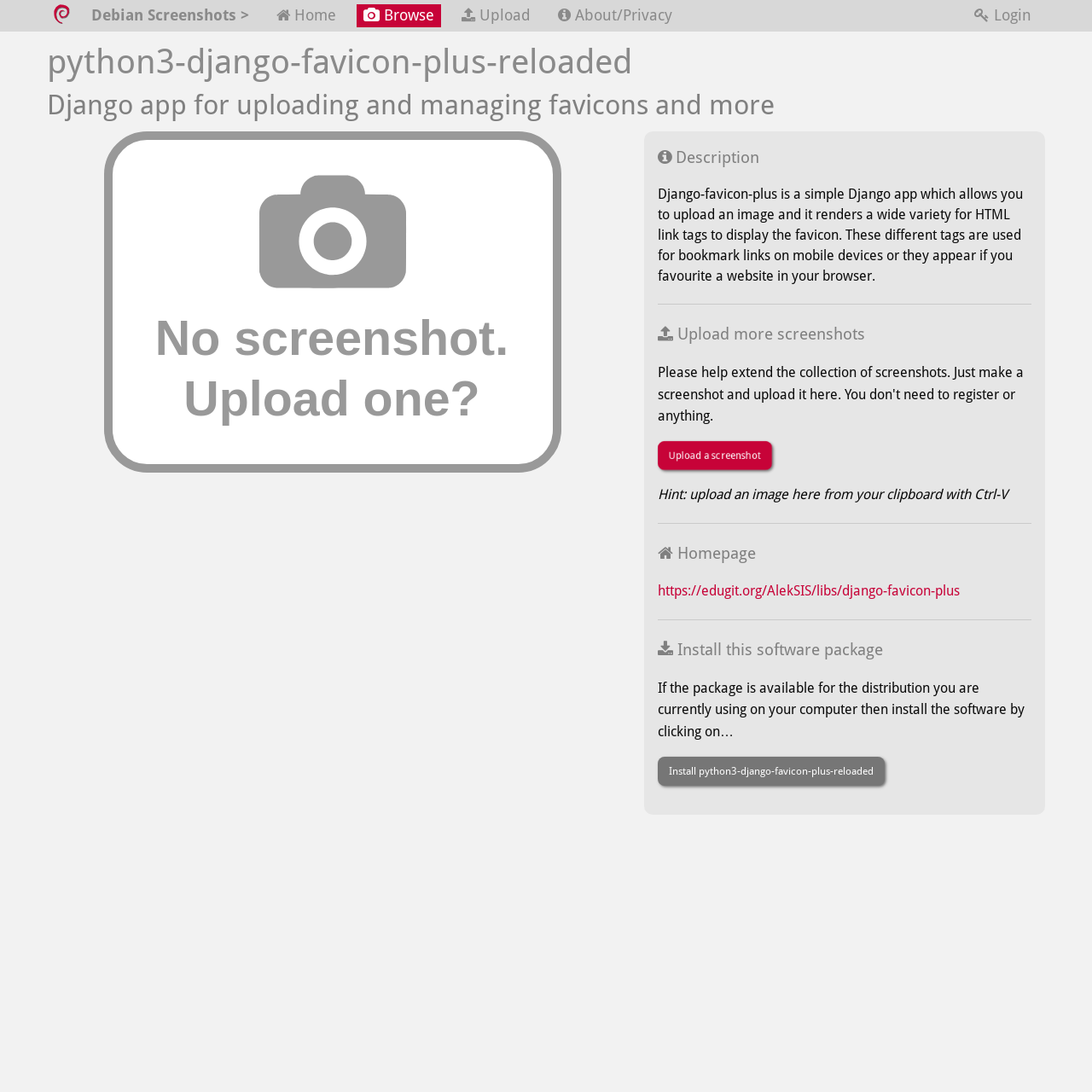Respond concisely with one word or phrase to the following query:
How can I upload a screenshot?

Upload a screenshot link